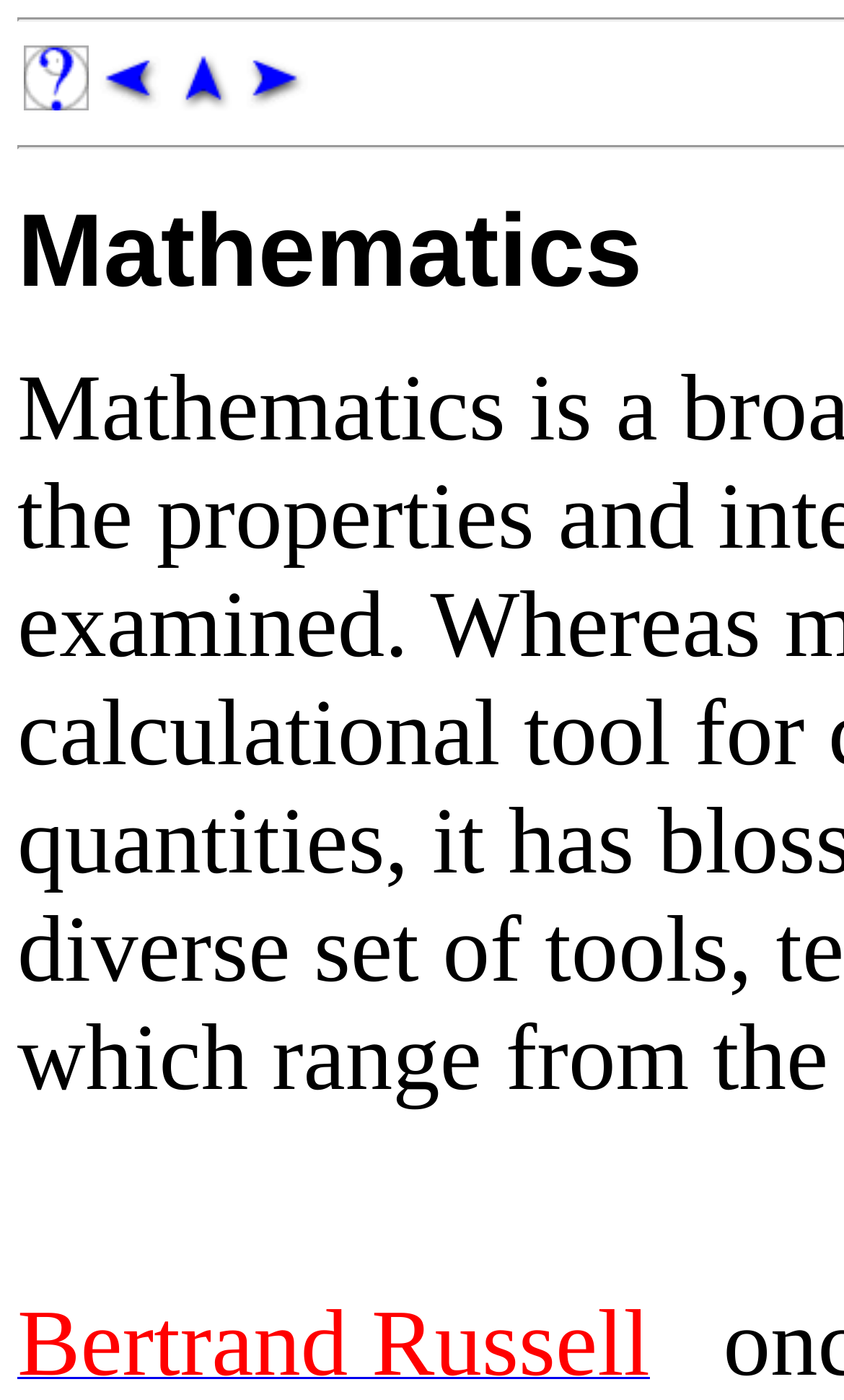Who is the person mentioned on the page?
Ensure your answer is thorough and detailed.

The link 'Bertrand Russell' suggests that the page is related to the philosopher and mathematician Bertrand Russell, possibly discussing his contributions or works in the field of mathematics.